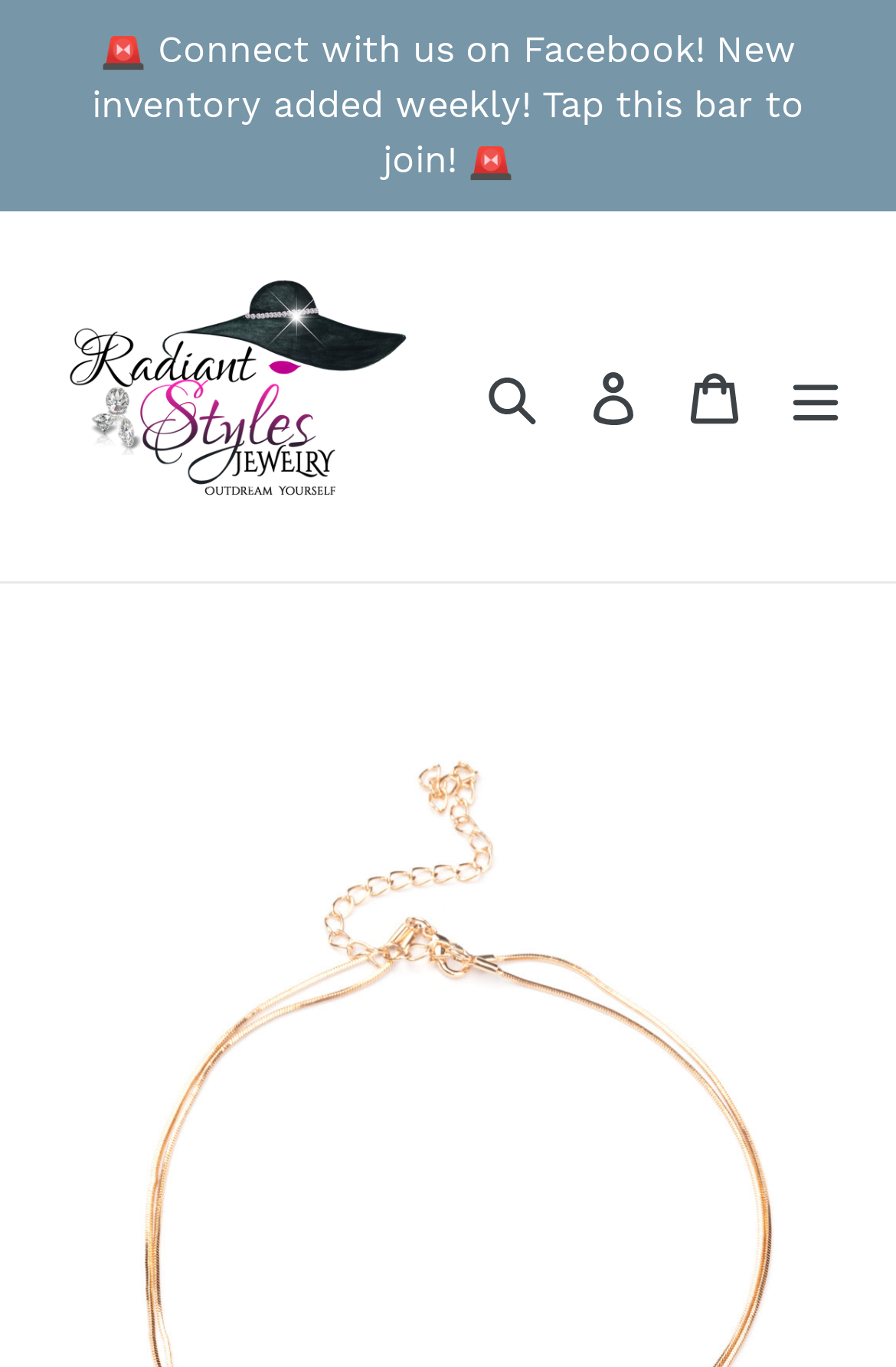What social media platform is promoted? Examine the screenshot and reply using just one word or a brief phrase.

Facebook